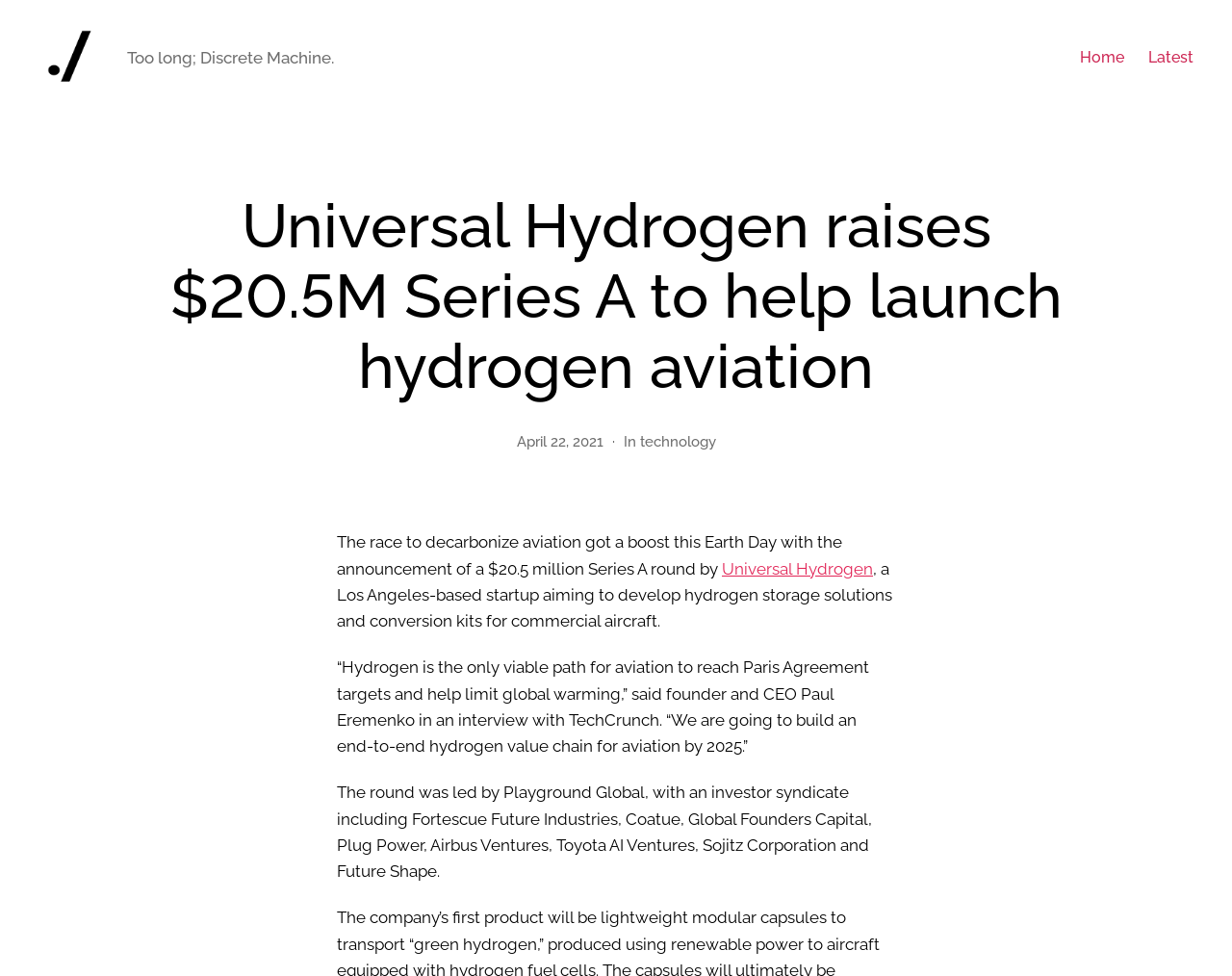What is the focus of Universal Hydrogen's development?
Analyze the image and provide a thorough answer to the question.

The answer can be found in the paragraph that describes Universal Hydrogen's goal, where it says 'aiming to develop hydrogen storage solutions and conversion kits for commercial aircraft'.